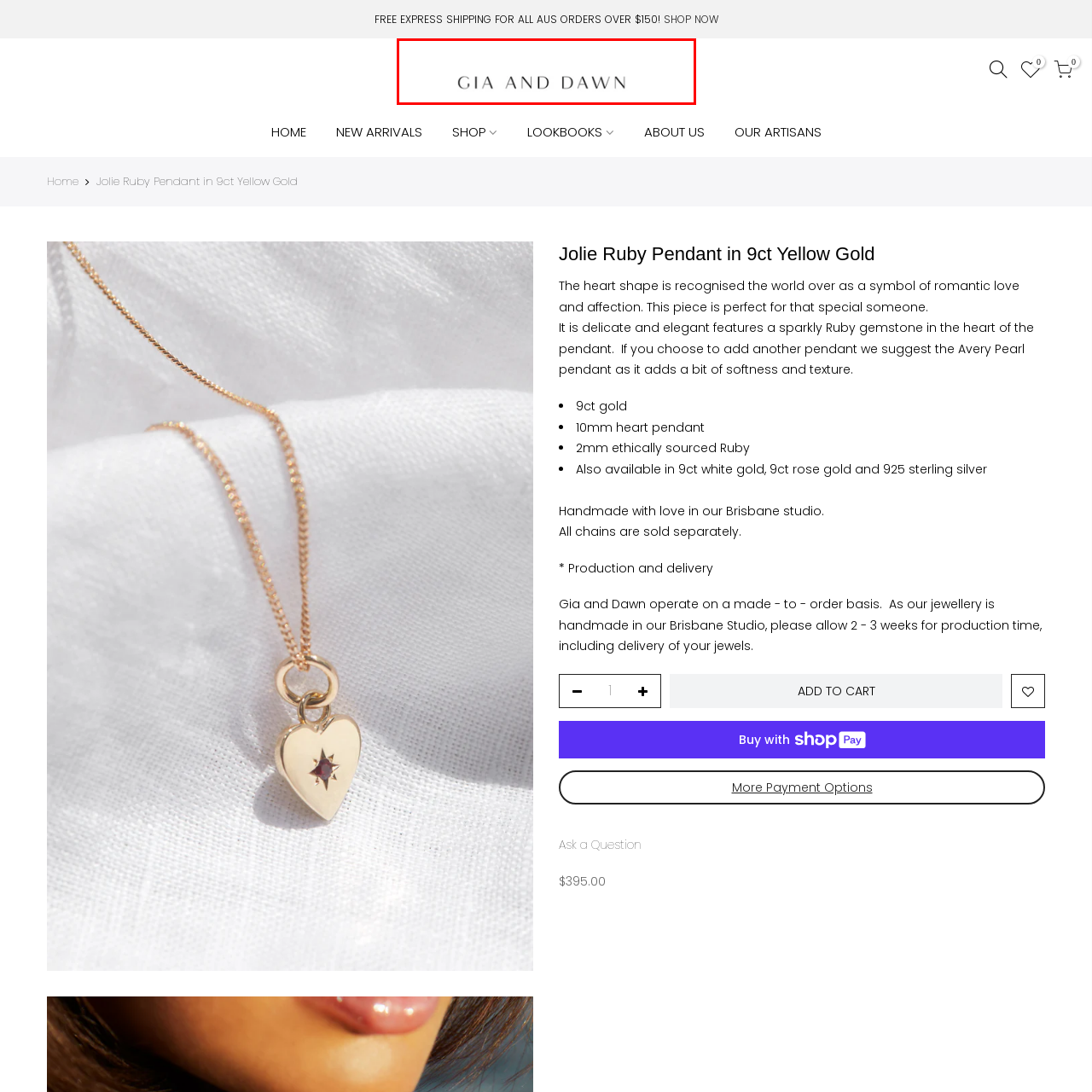Write a thorough description of the contents of the image marked by the red outline.

The image displays the elegant logo of "GIA AND DAWN," a brand known for its exquisite jewelry pieces. The logo features a sophisticated font, capturing the essence of luxury and craftsmanship associated with the brand. Positioned prominently, it reflects the identity of a company that specializes in unique, handmade jewelry, including items such as the featured Jolie Ruby Pendant in 9ct Yellow Gold, which symbolizes romantic love and affection. This logo is integral to the online shopping experience, encouraging viewers to explore and appreciate the artistry behind each piece crafted in their Brisbane studio.